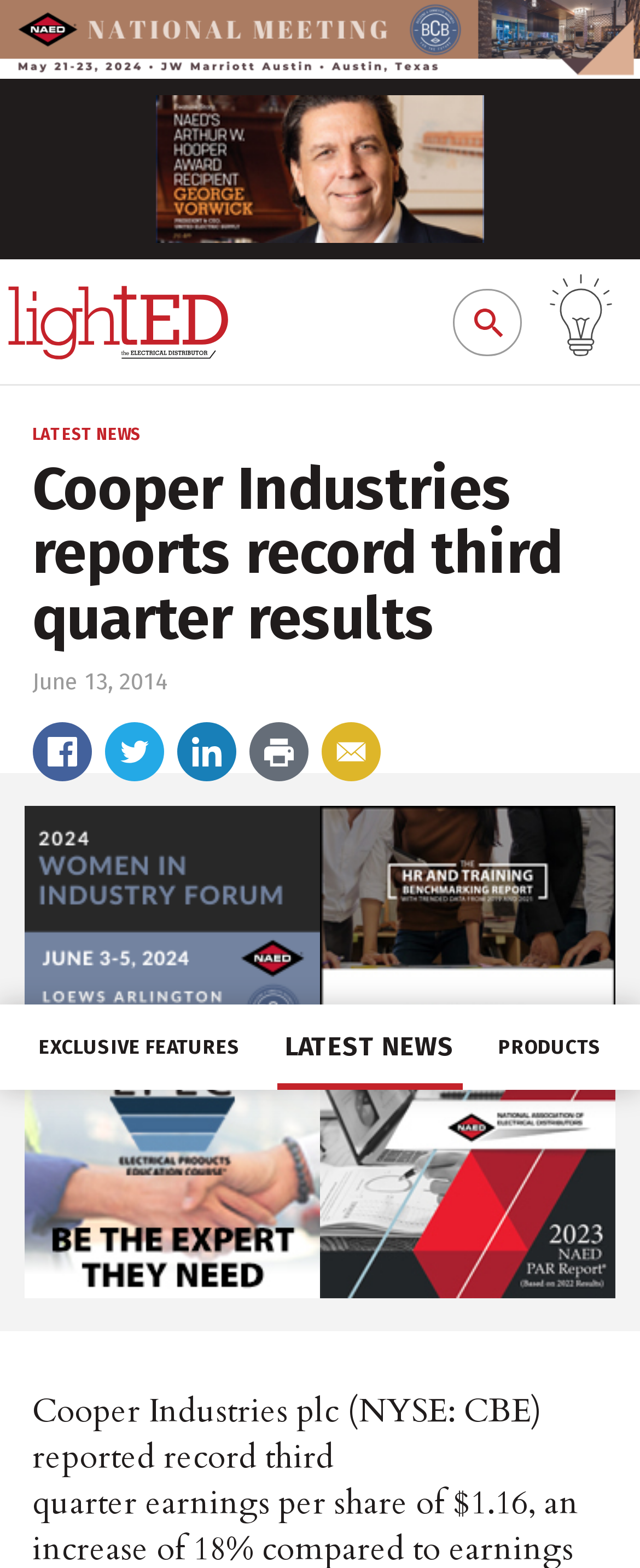What is the company name mentioned on the webpage?
Look at the image and provide a detailed response to the question.

I found the company name by reading the StaticText element 'Cooper Industries plc (NYSE: CBE) reported record third' which is a part of the webpage content.